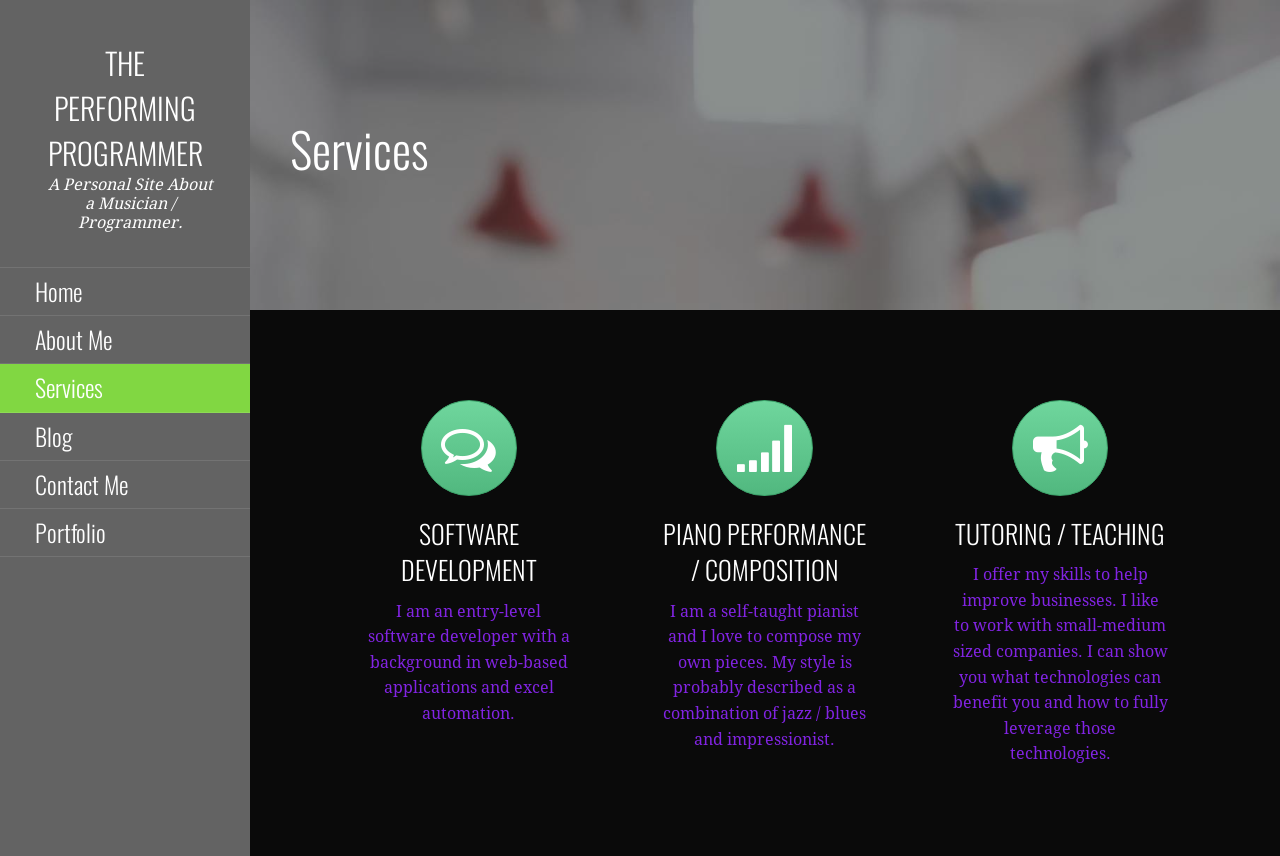What is the profession of the website owner?
Please answer using one word or phrase, based on the screenshot.

Software developer and pianist